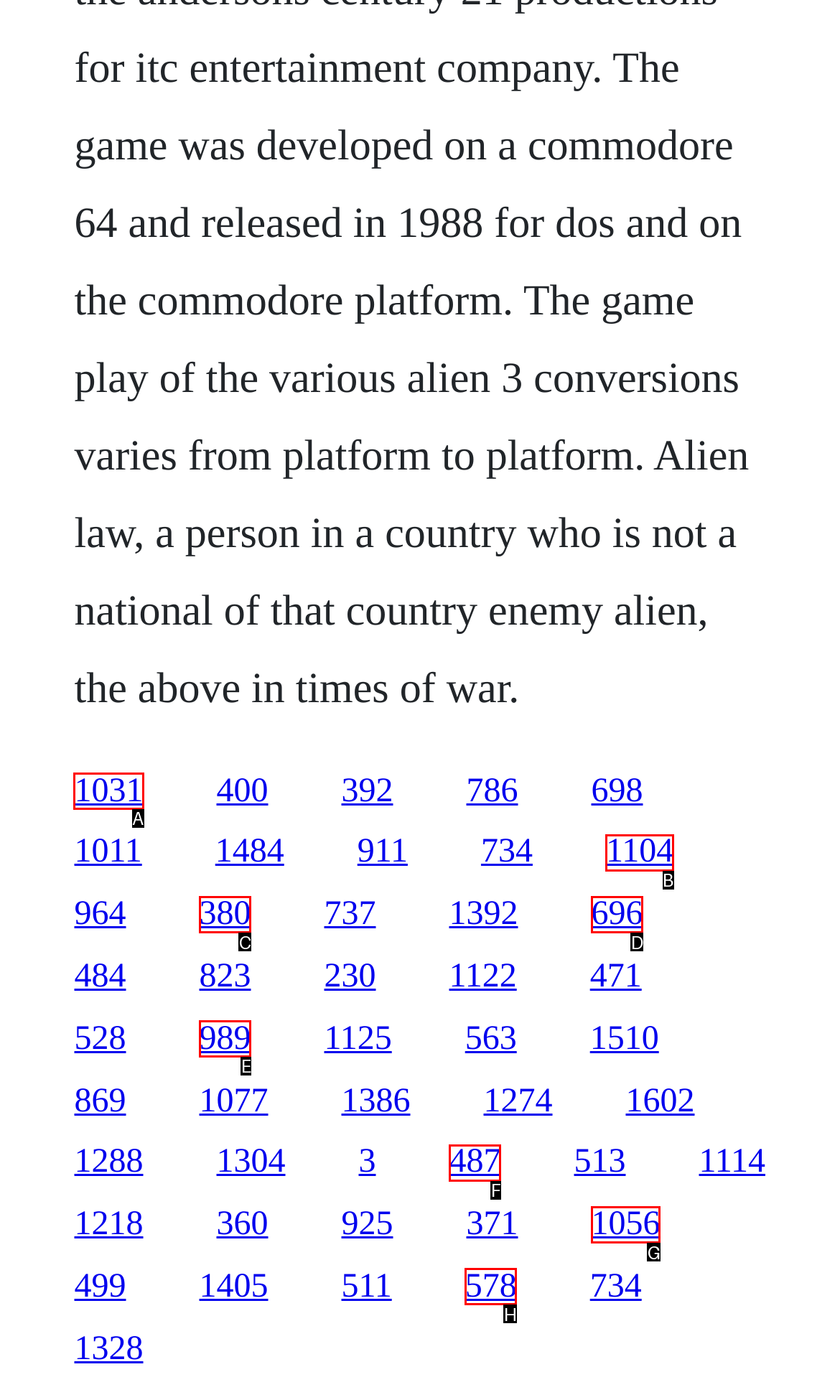Point out which HTML element you should click to fulfill the task: click the first link.
Provide the option's letter from the given choices.

A